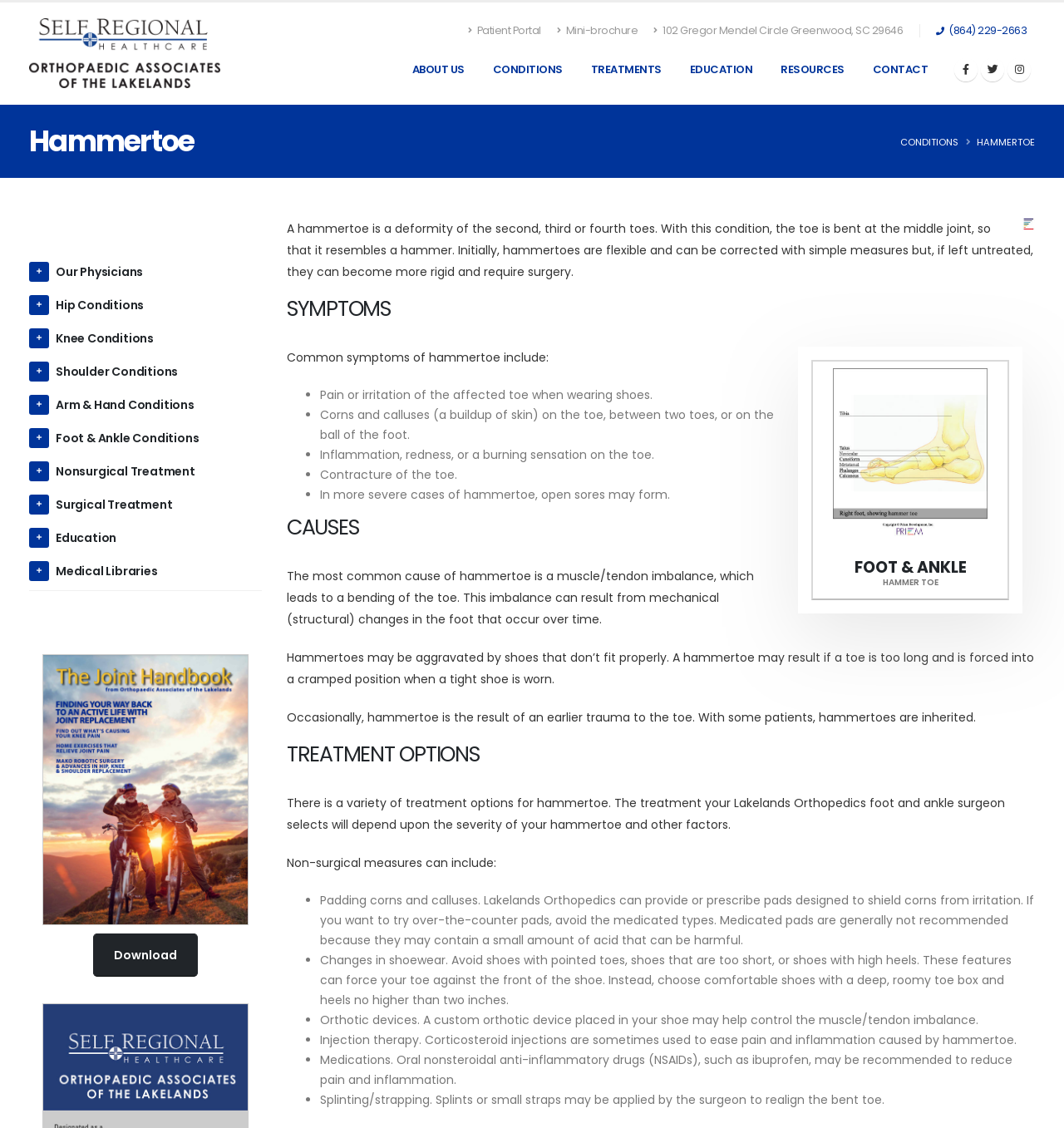Using the given element description, provide the bounding box coordinates (top-left x, top-left y, bottom-right x, bottom-right y) for the corresponding UI element in the screenshot: Skip to content

[0.0, 0.0, 0.084, 0.019]